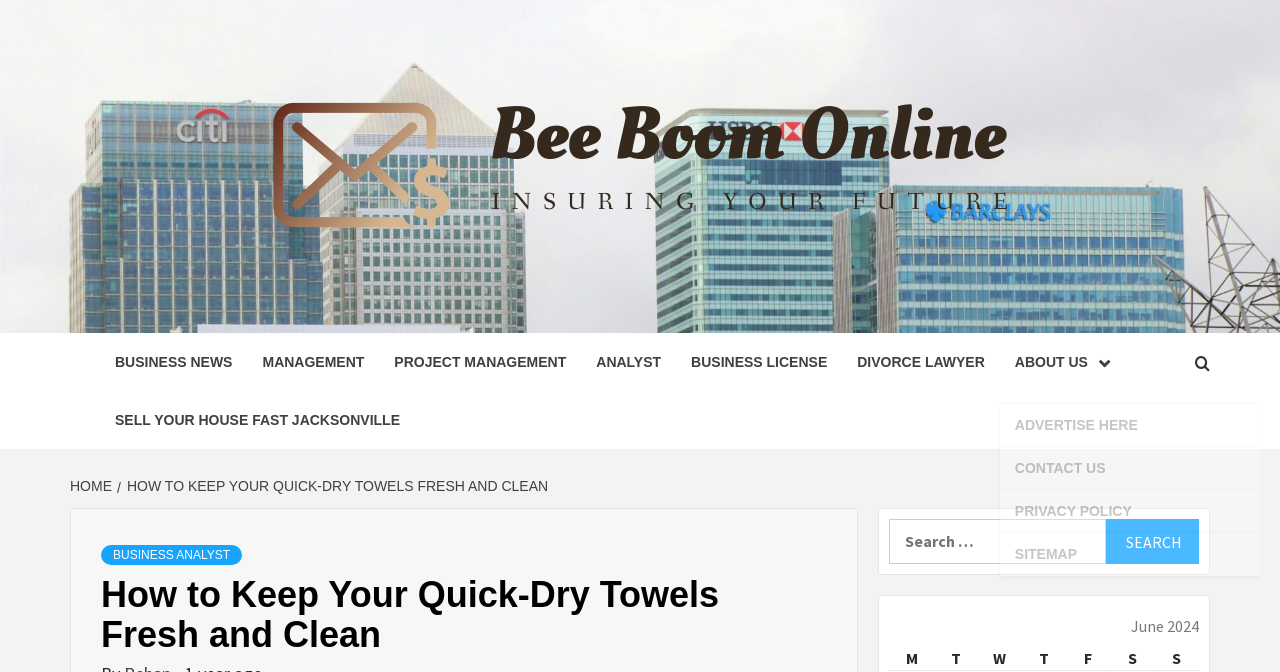Determine the bounding box coordinates of the clickable element to achieve the following action: 'Click on the 'BUSINESS NEWS' link'. Provide the coordinates as four float values between 0 and 1, formatted as [left, top, right, bottom].

[0.078, 0.496, 0.193, 0.582]